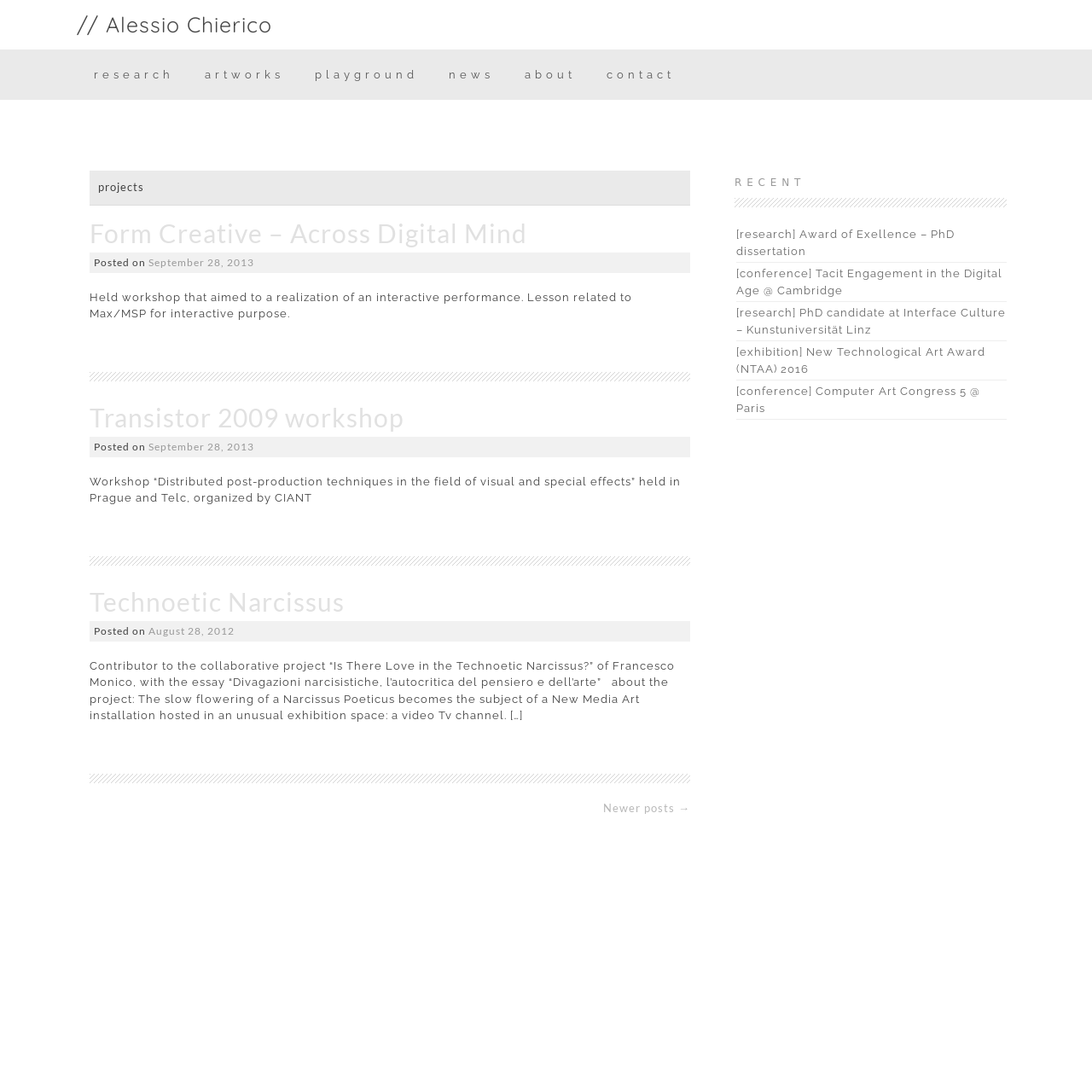Provide a short, one-word or phrase answer to the question below:
What is the main category of the webpage?

projects